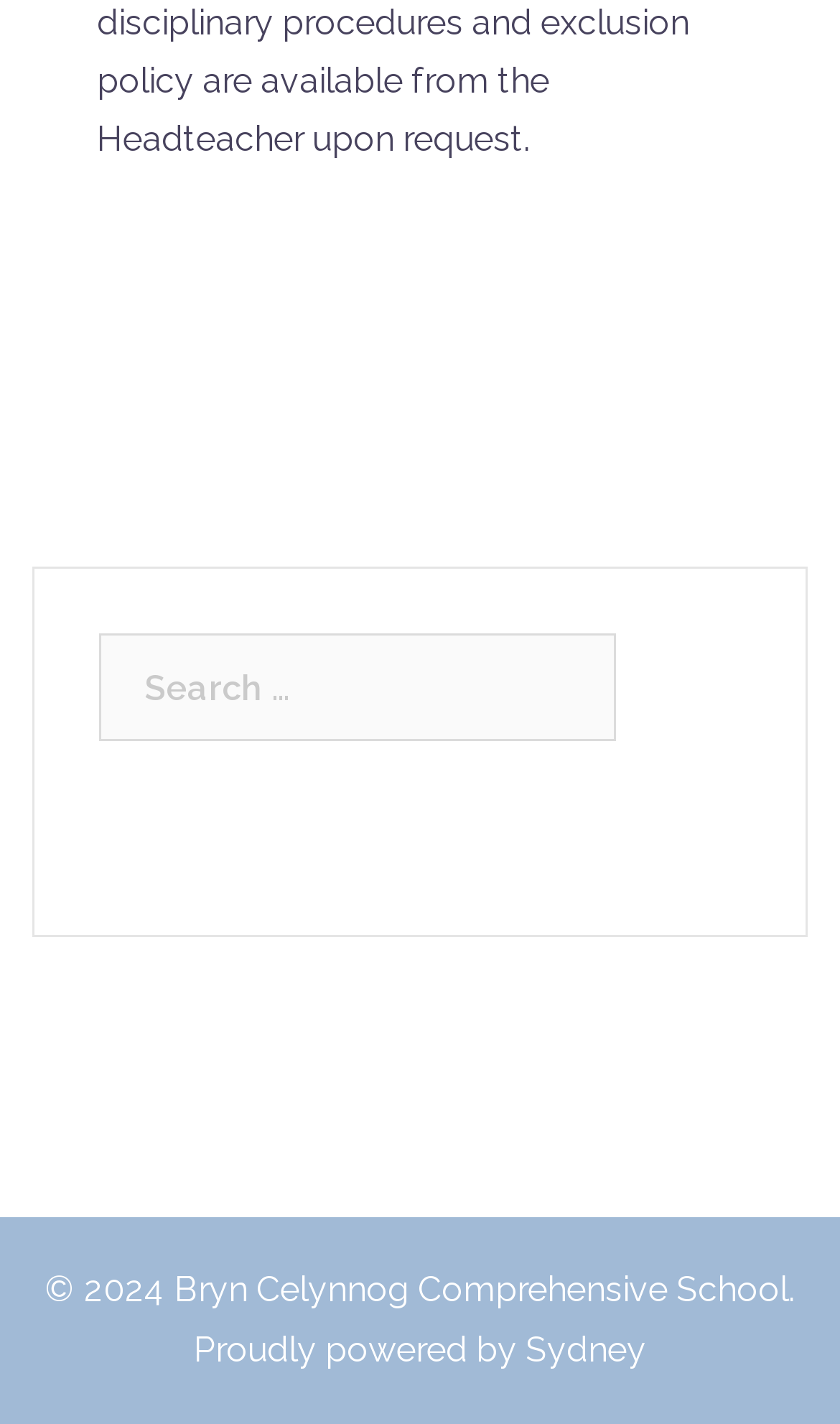Use a single word or phrase to answer the question:
What is the platform that powers the website?

Sydney